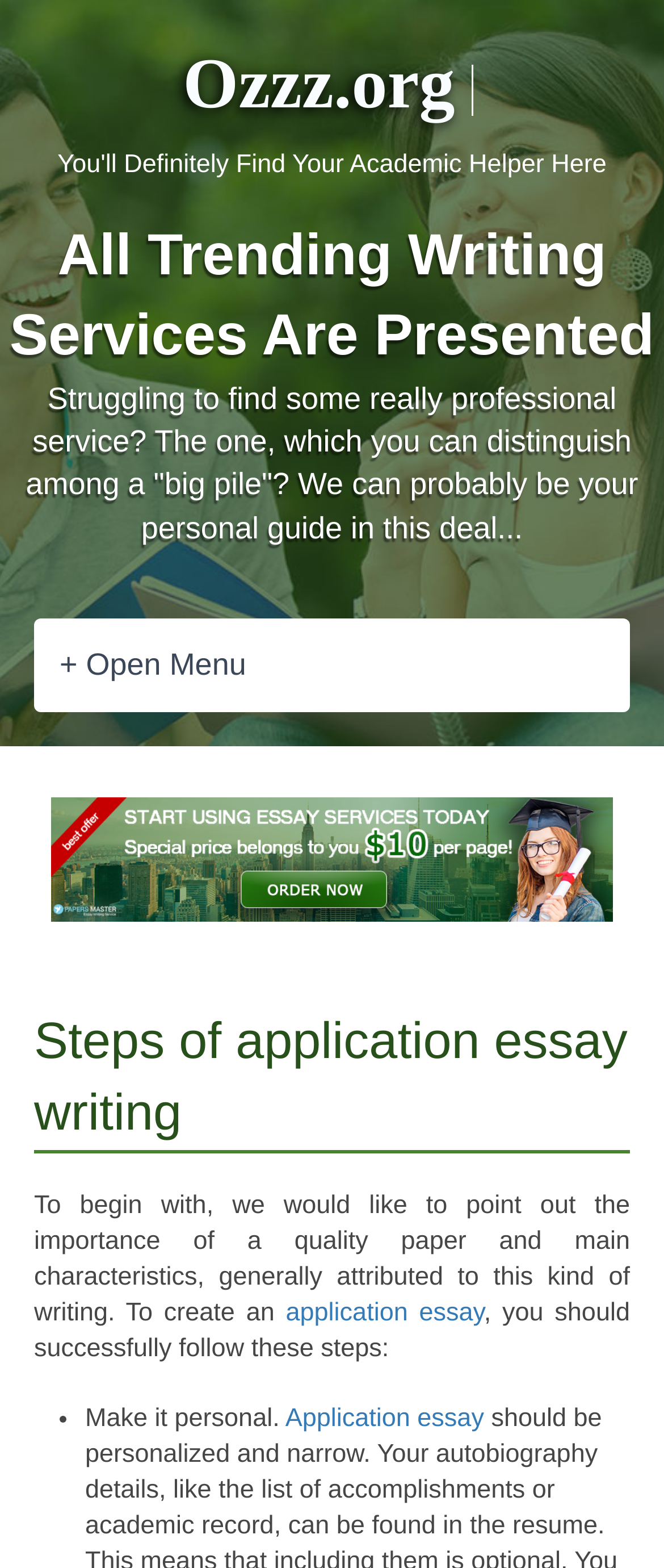Identify the bounding box for the UI element that is described as follows: "+ Open Menu".

[0.051, 0.394, 0.949, 0.454]